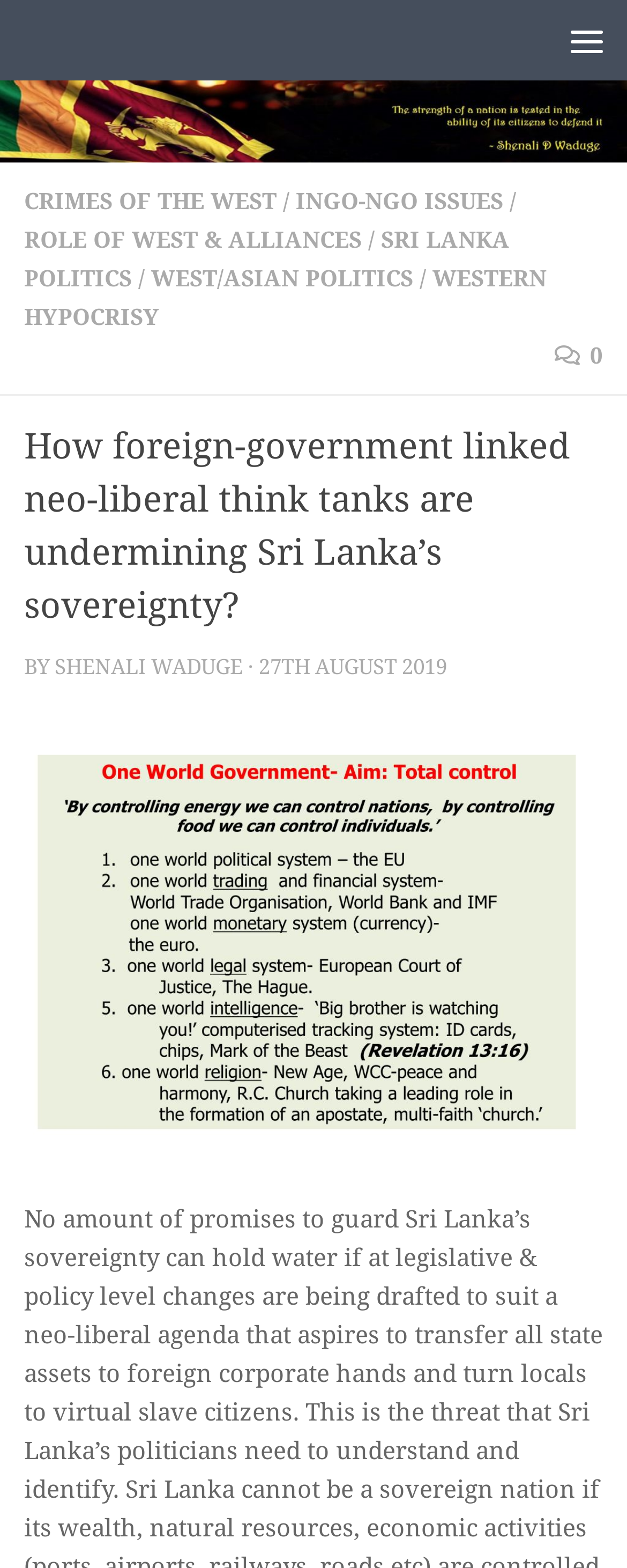Who is the author of the article?
Using the image, elaborate on the answer with as much detail as possible.

I found the author's name 'SHENALI WADUGE' next to the 'BY' label, which indicates that it is the author of the article.